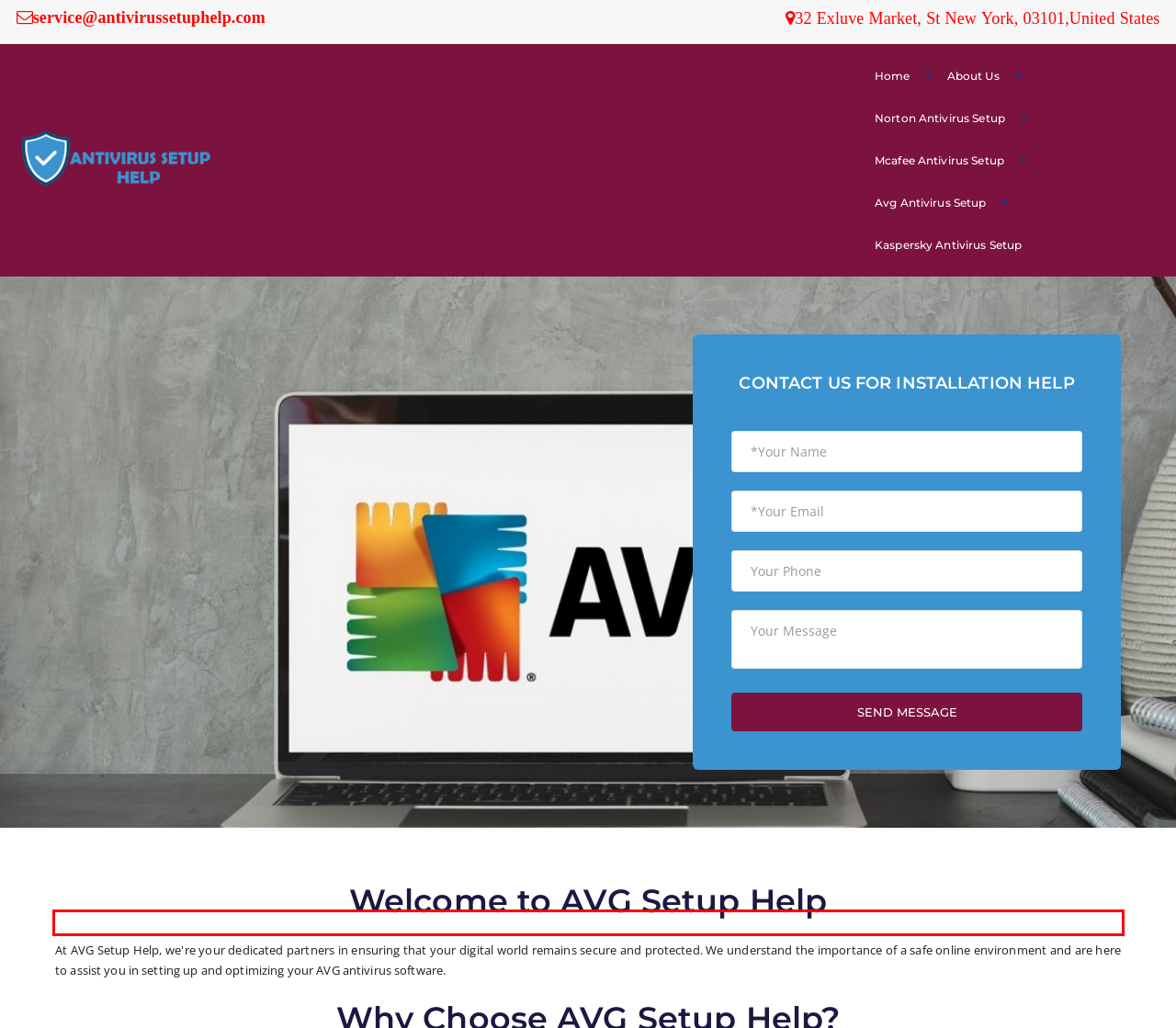With the given screenshot of a webpage, locate the red rectangle bounding box and extract the text content using OCR.

Expert Assistance:Our team comprises experienced professionals who specialize in AVG antivirus setup and maintenance. We're here to ensure you have the best security in place.